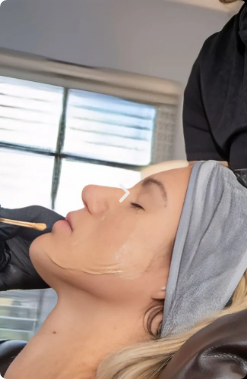Please answer the following question using a single word or phrase: What is the attire of the skilled professional?

Black